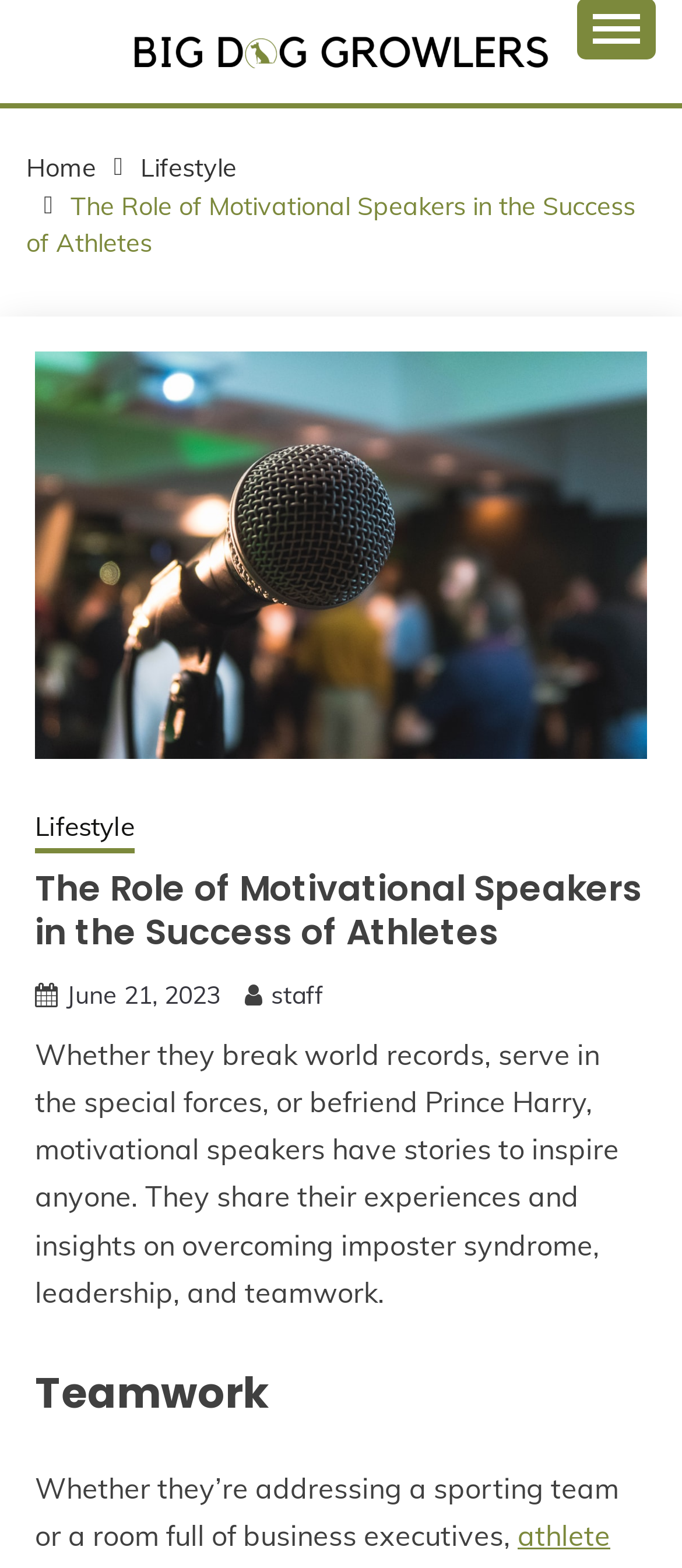Create an elaborate caption that covers all aspects of the webpage.

This webpage is about the role of motivational speakers in the success of athletes. At the top left, there is a logo of "Big Dog Growlers" with a link to the homepage. Next to it, there is a tagline "Take a Bite Out of Life". Below the logo, there is a navigation bar with breadcrumbs, showing the current page's location in the website's hierarchy. The navigation bar has links to "Home", "Lifestyle", and the current page.

On the right side of the navigation bar, there is a large image that takes up most of the width of the page. Below the image, there is a heading that repeats the title of the page, "The Role of Motivational Speakers in the Success of Athletes". Next to the heading, there are links to the category "Lifestyle" and the date "June 21, 2023", with an author link "staff" next to it.

The main content of the page starts below the heading, with a paragraph that describes the inspiring stories of motivational speakers, including overcoming imposter syndrome, leadership, and teamwork. Below this paragraph, there is a subheading "Teamwork", followed by another paragraph that continues the discussion on teamwork.

At the bottom right of the page, there is a social media link with a font awesome icon.